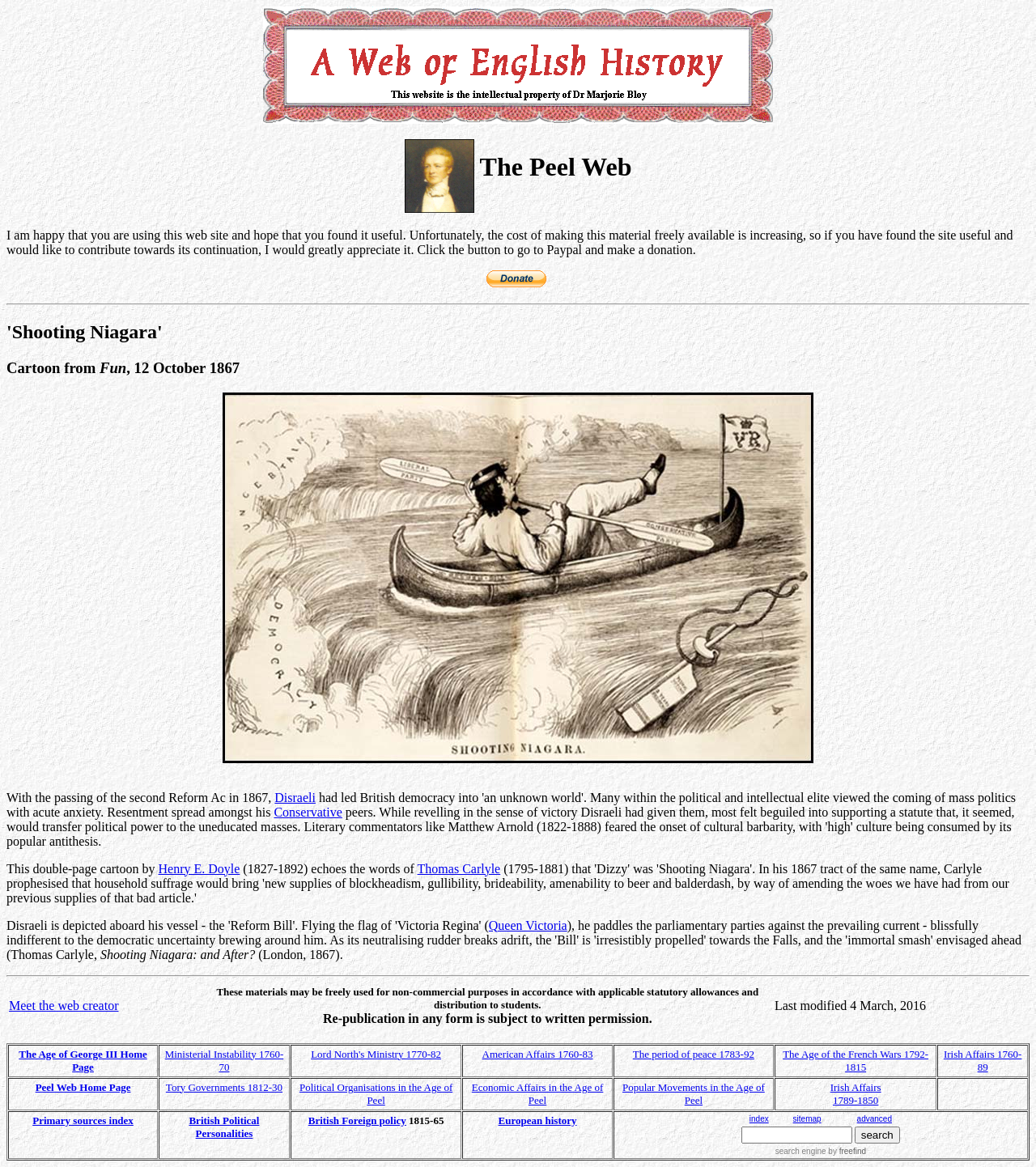Present a detailed account of what is displayed on the webpage.

This webpage is about the cartoon "Shooting Niagara" from 1867. At the top, there is a large image of the cartoon, and below it, there is a table with two cells. The left cell contains another image, and the right cell has the title "The Peel Web" in a heading element.

Below the table, there is a paragraph of text explaining that the website is free to use, but donations are appreciated. There is a button to donate via PayPal. A horizontal separator line follows, and then a heading element with the title "'Shooting Niagara'". Another heading element below it reads "Cartoon from Fun, 12 October 1867".

A large image of the cartoon "Shooting Niagara" is displayed, taking up most of the page's width. Below the image, there is a block of text discussing the cartoon, with links to relevant figures such as Disraeli, Conservative, Henry E. Doyle, Thomas Carlyle, and Queen Victoria.

Further down, there is a section with a heading "Shooting Niagara: and After?" followed by a paragraph of text and a link to "Meet the web creator". A horizontal separator line separates this section from the next, which contains a table with multiple rows and columns. Each cell in the table contains a link to a different webpage, organized into categories such as "The Age of George III Home Page", "Ministerial Instability 1760-70", and "Irish Affairs 1760-89".

At the very bottom of the page, there is another table with links to various webpages, including "Primary sources index", "British Political Personalities", and "European history". The final element on the page is a search engine box provided by FreeFind.